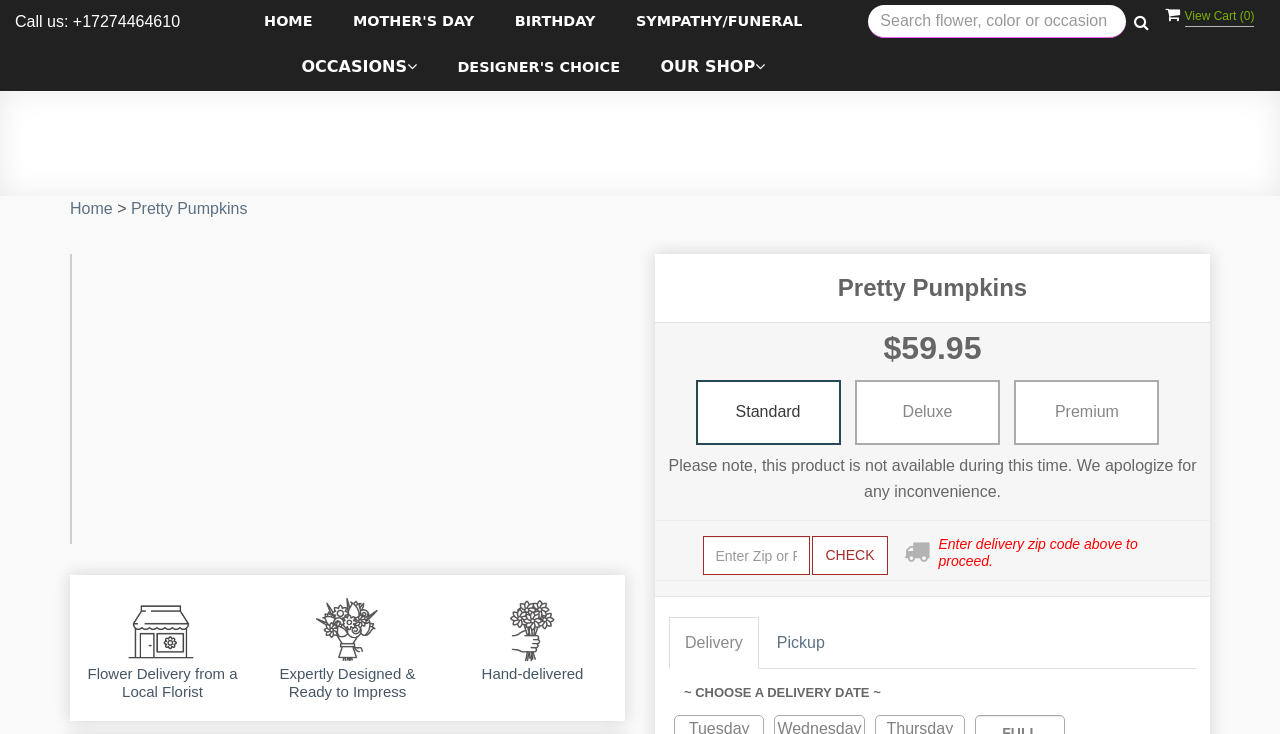What is the phone number to call?
Please use the image to deliver a detailed and complete answer.

I found the phone number by looking at the top section of the webpage, where it says 'Call us: +17274464610'.